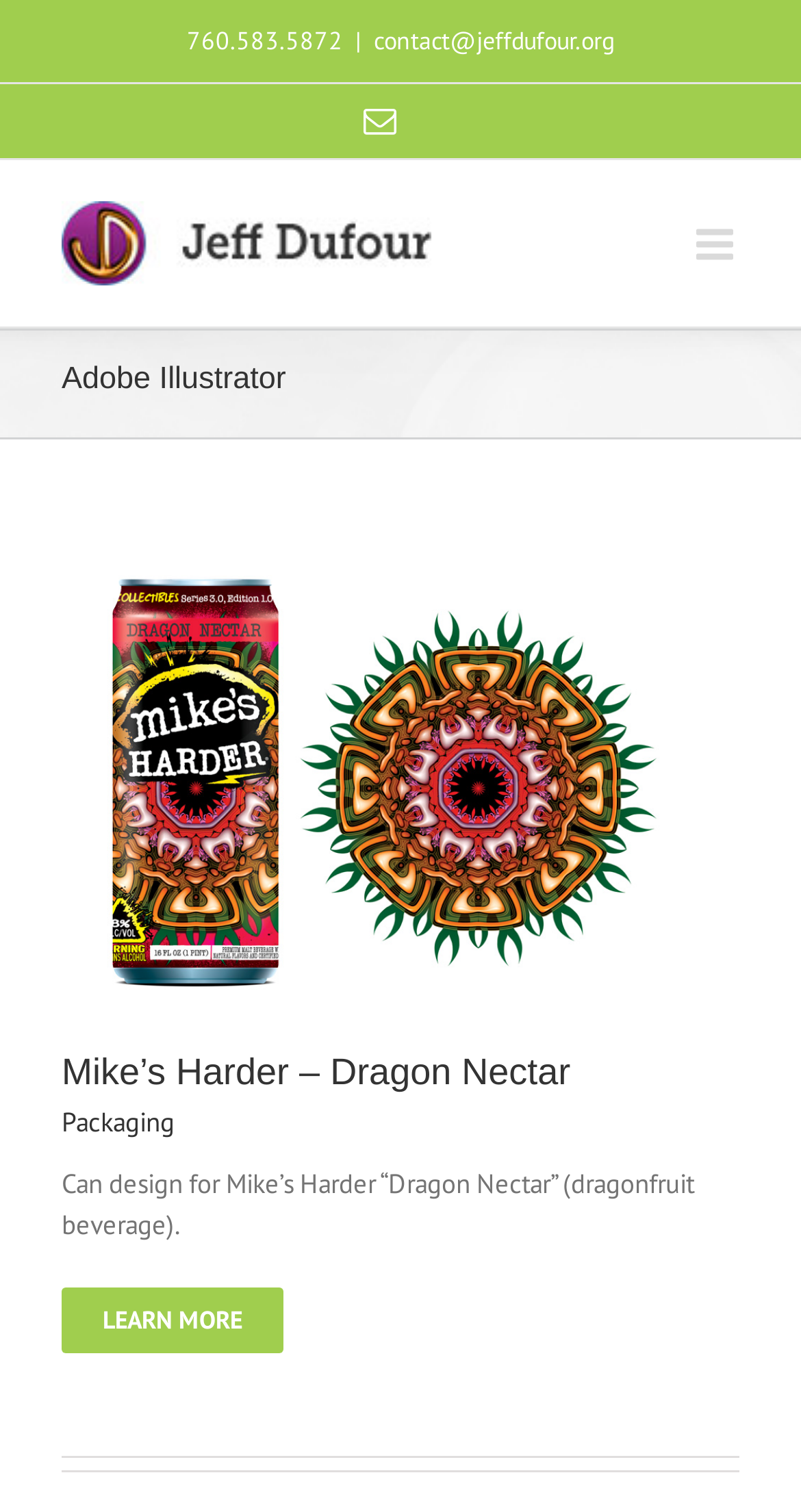Please respond to the question using a single word or phrase:
What is the name of the beverage in the can design?

Dragon Nectar